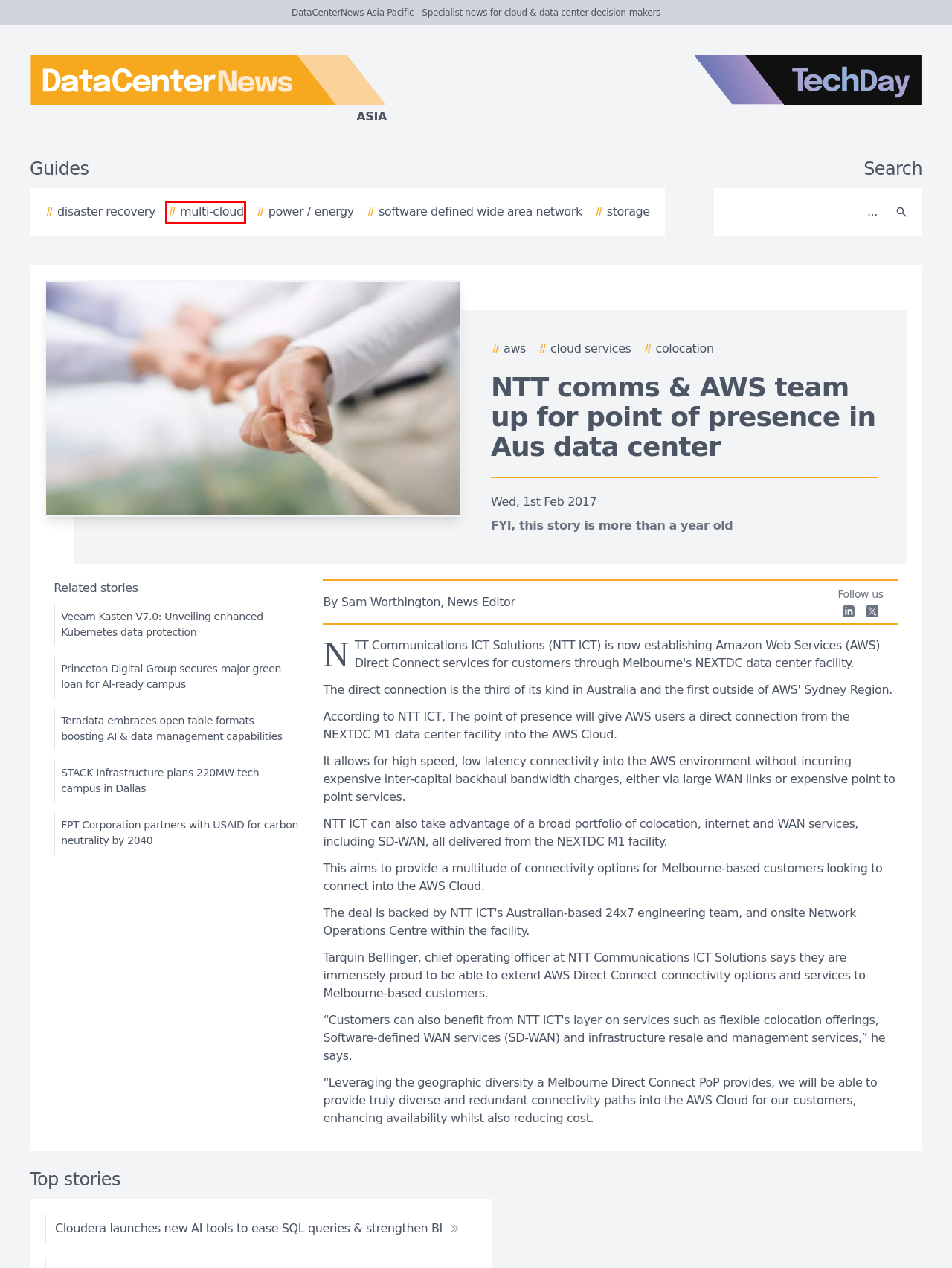You have a screenshot of a webpage with an element surrounded by a red bounding box. Choose the webpage description that best describes the new page after clicking the element inside the red bounding box. Here are the candidates:
A. The 2024 Ultimate Guide to Multi-cloud
B. The 2024 Ultimate Guide to Cloud Services
C. The 2024 Ultimate Guide to Storage
D. The 2024 Ultimate Guide to Colocation
E. The 2024 Ultimate Guide to Software Defined Wide Area Network
F. The 2024 Ultimate Guide to Power / Energy
G. The 2024 Ultimate Guide to Amazon Web Services
H. The 2024 Ultimate Guide to Disaster Recovery

A